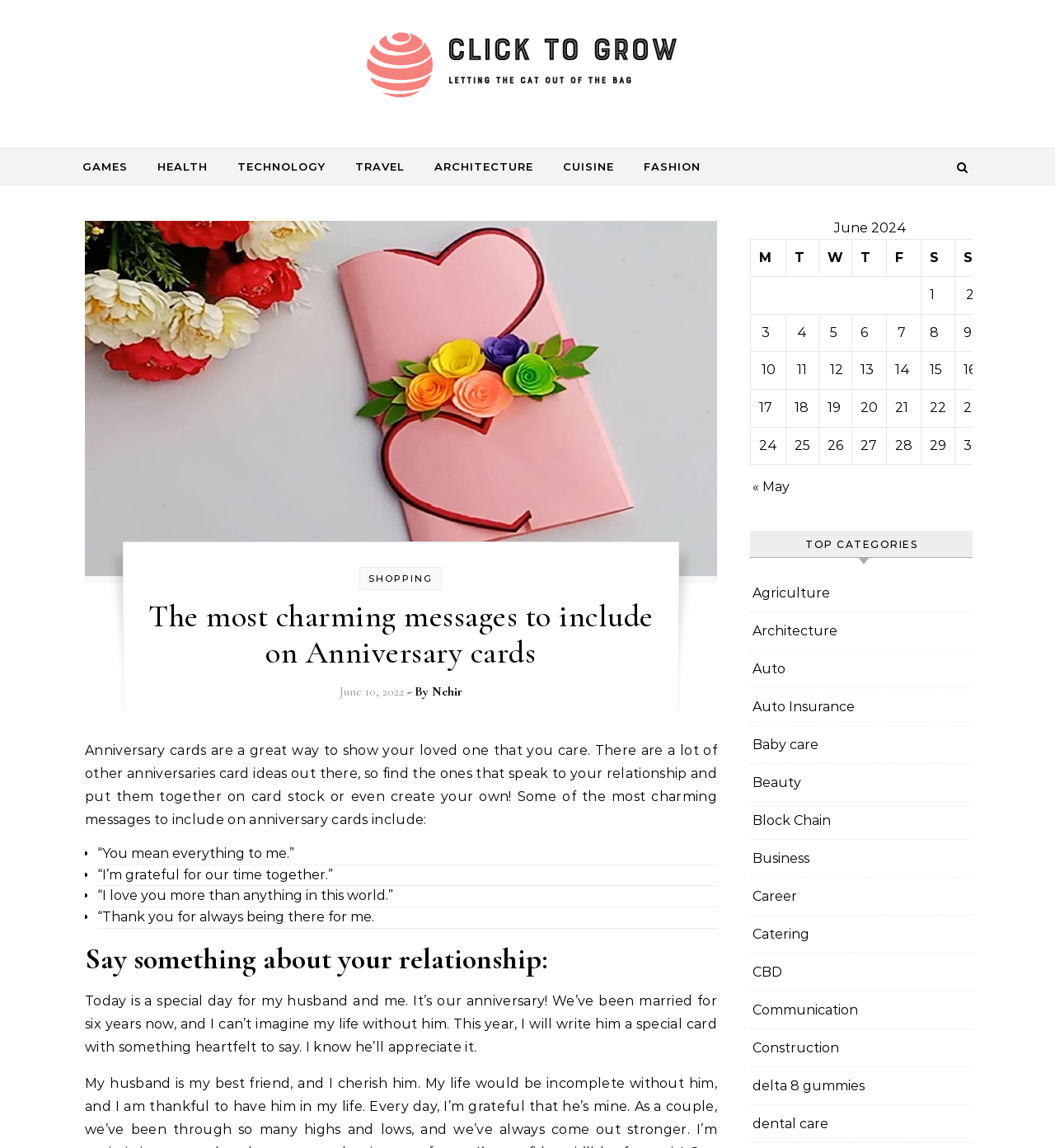Provide a one-word or brief phrase answer to the question:
What are some charming messages to include on anniversary cards?

You mean everything to me, etc.